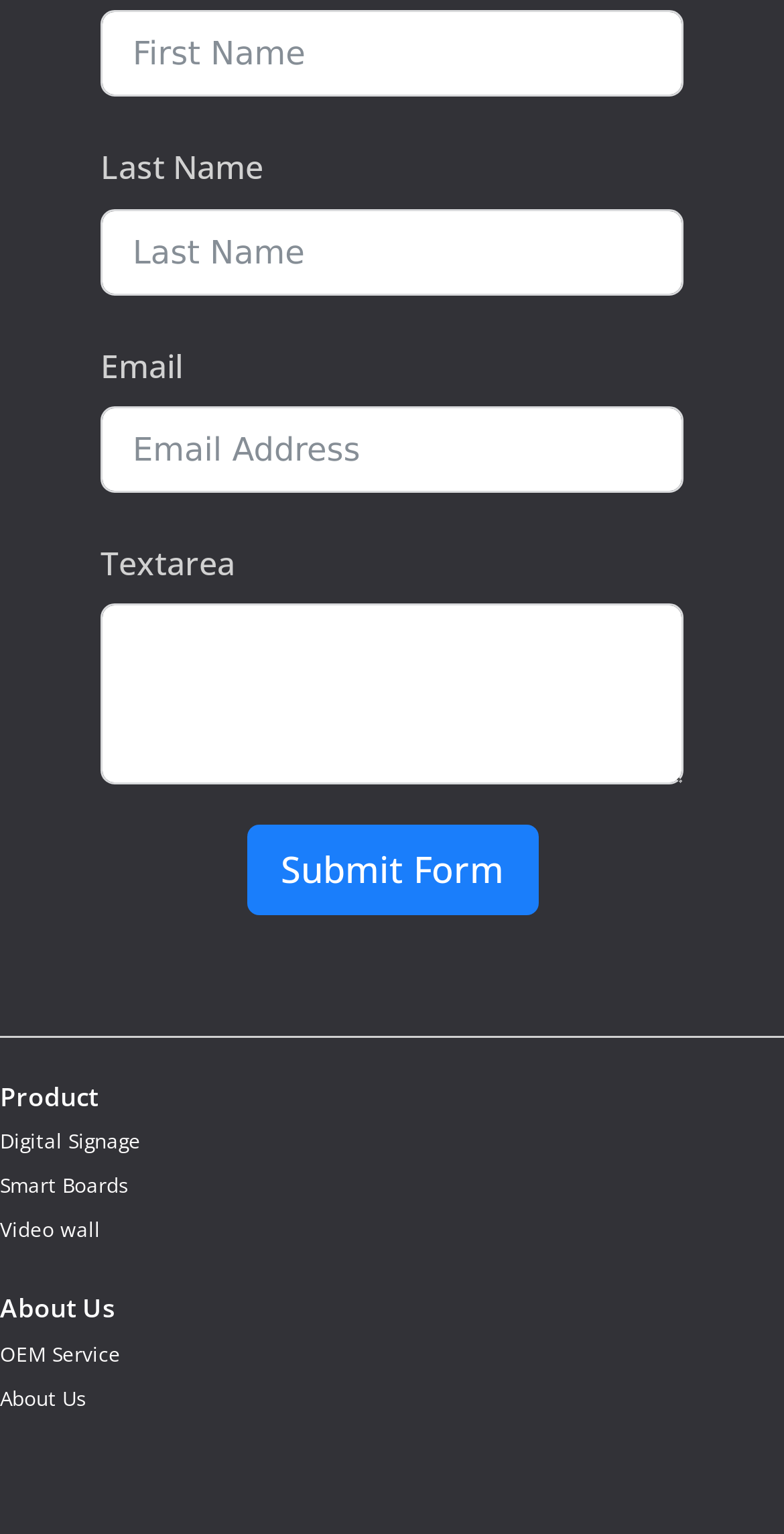Please identify the bounding box coordinates of the clickable area that will fulfill the following instruction: "Go to About Us". The coordinates should be in the format of four float numbers between 0 and 1, i.e., [left, top, right, bottom].

[0.0, 0.841, 1.0, 0.866]